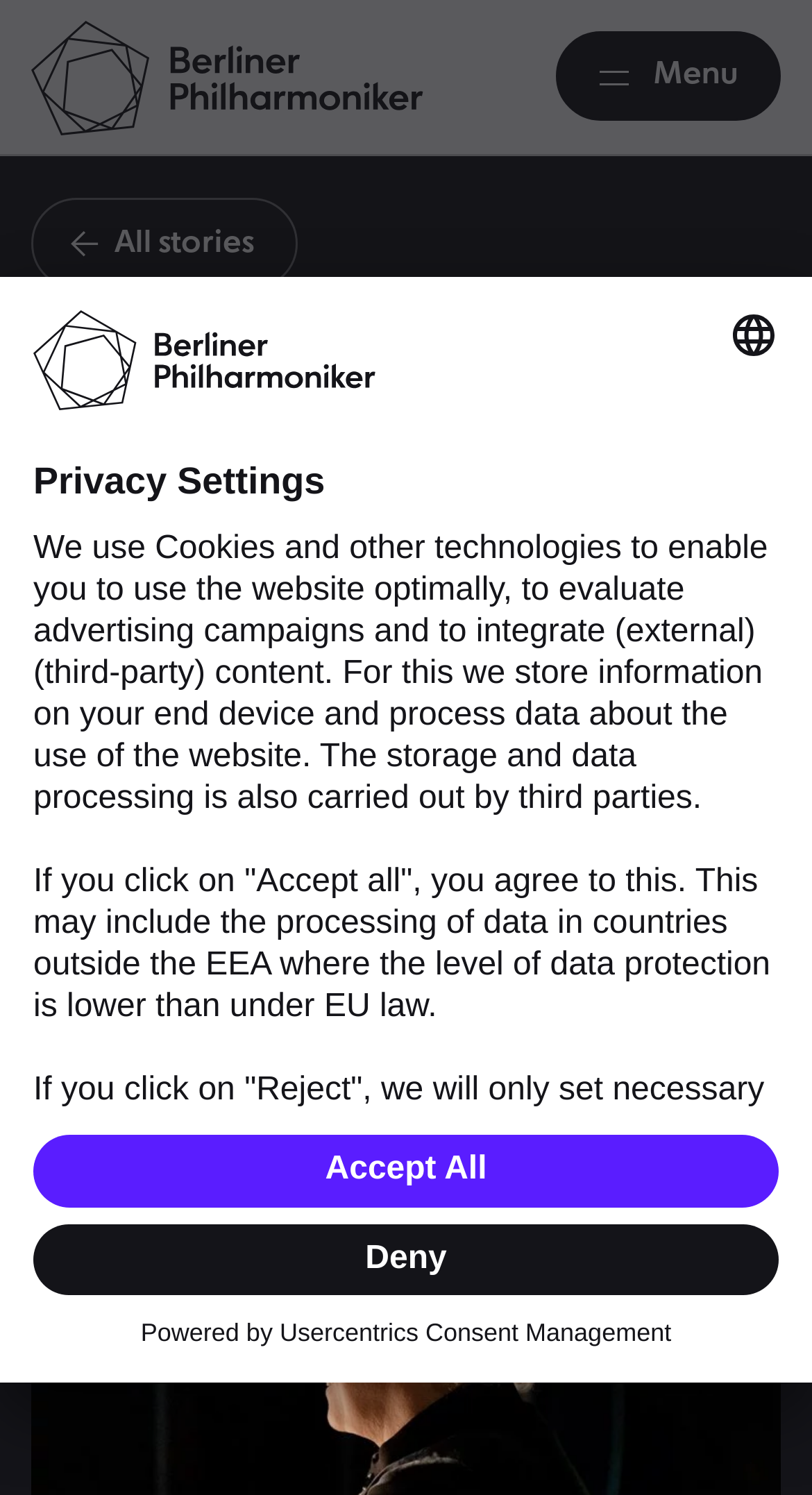Show the bounding box coordinates of the region that should be clicked to follow the instruction: "Open the language selection dropdown."

[0.897, 0.207, 0.959, 0.241]